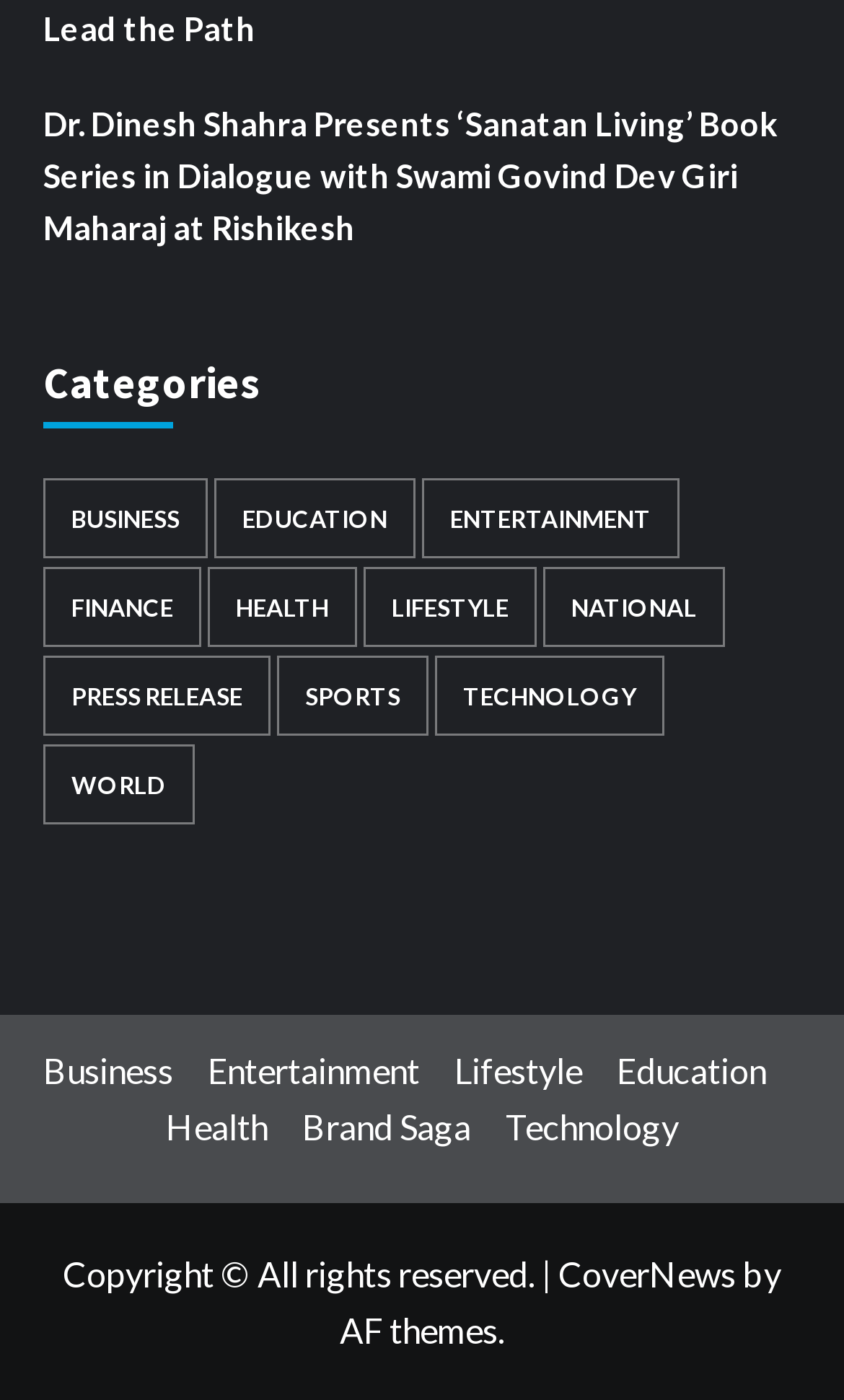What is the category with the most items?
Look at the image and respond with a single word or a short phrase.

Lifestyle